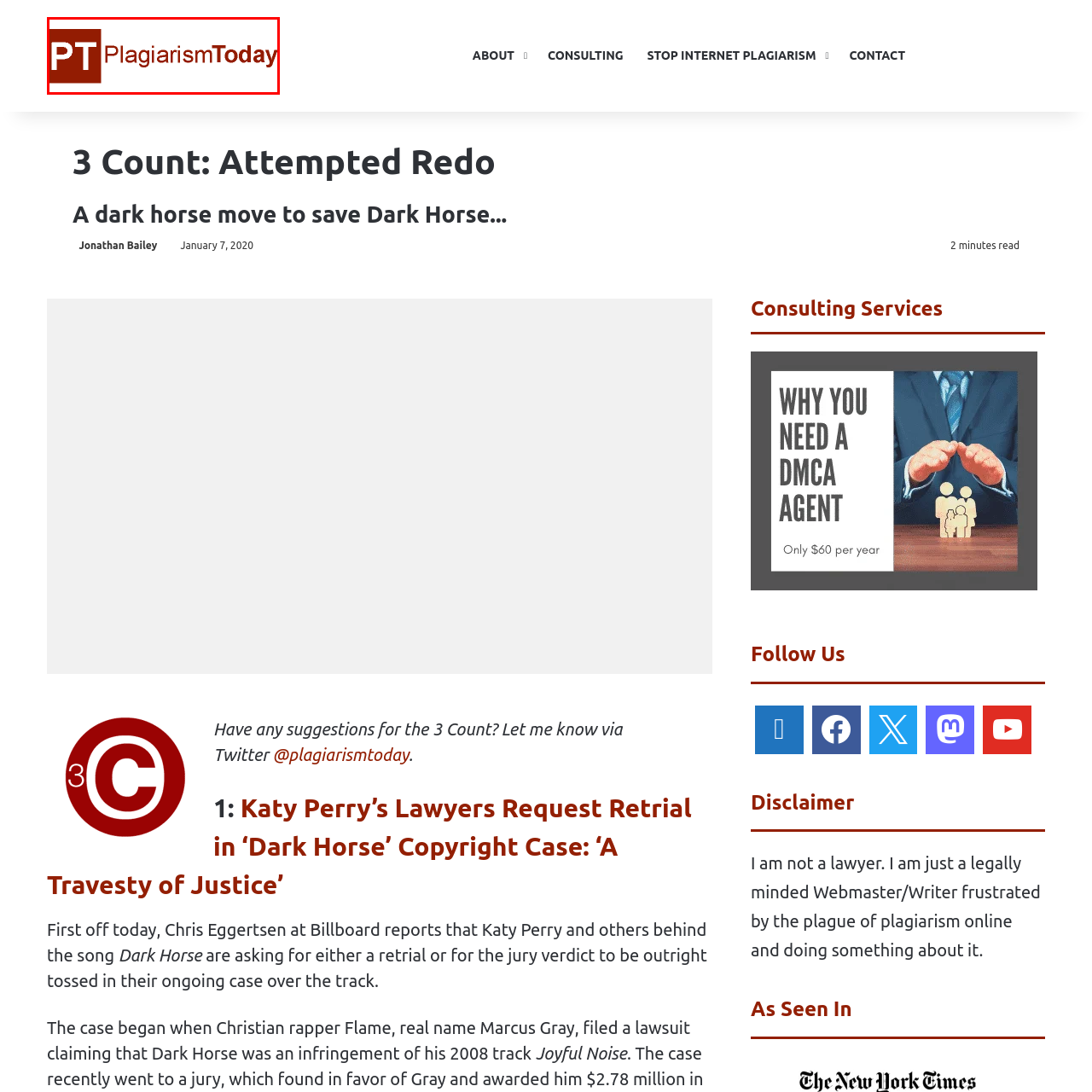What is the focus of the platform associated with the logo?
Inspect the image inside the red bounding box and answer the question with as much detail as you can.

The caption explains that the platform associated with the logo is focused on issues of plagiarism, copyright infringement, and intellectual property, providing resources and consultations to help writers and creators protect their work.